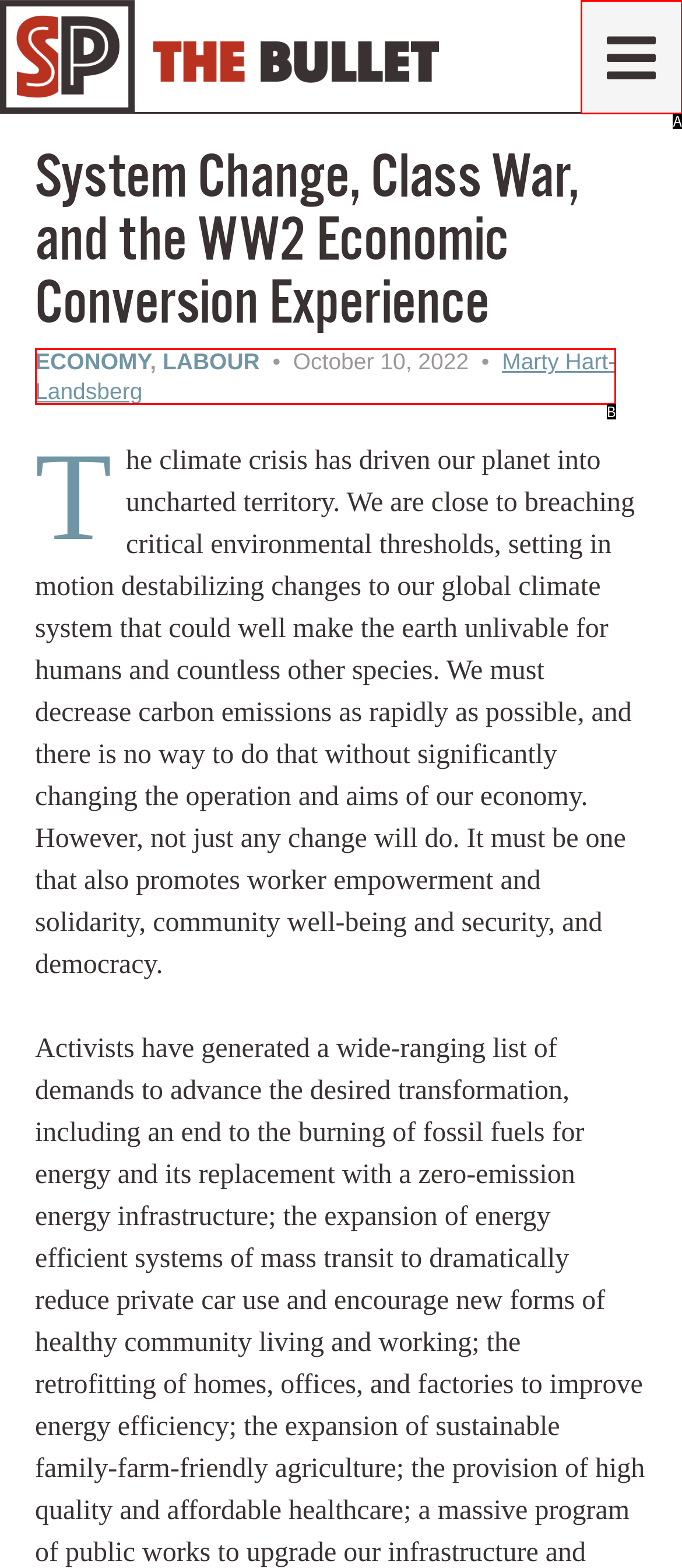Choose the option that matches the following description: Marty Hart-Landsberg
Reply with the letter of the selected option directly.

B